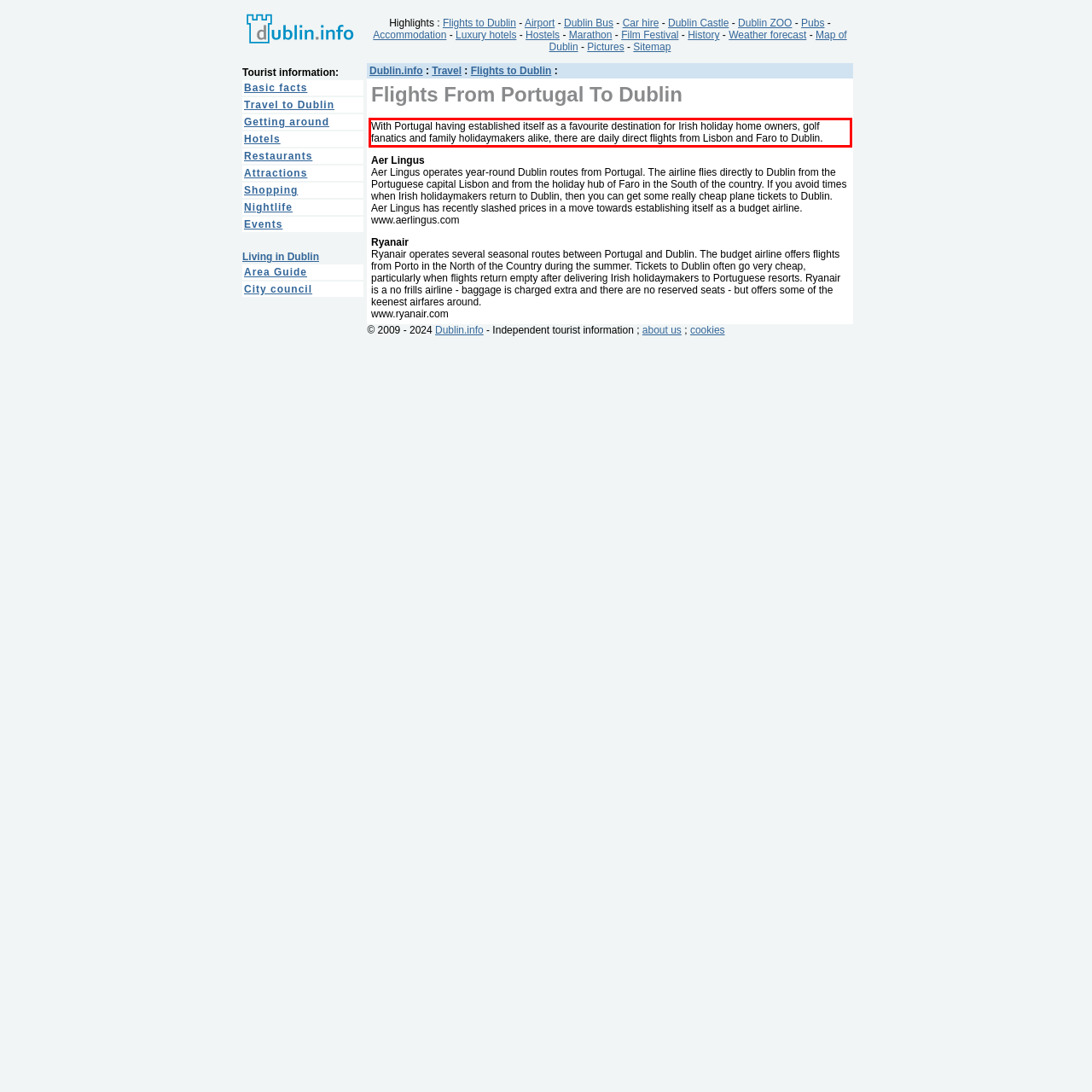Analyze the webpage screenshot and use OCR to recognize the text content in the red bounding box.

With Portugal having established itself as a favourite destination for Irish holiday home owners, golf fanatics and family holidaymakers alike, there are daily direct flights from Lisbon and Faro to Dublin.